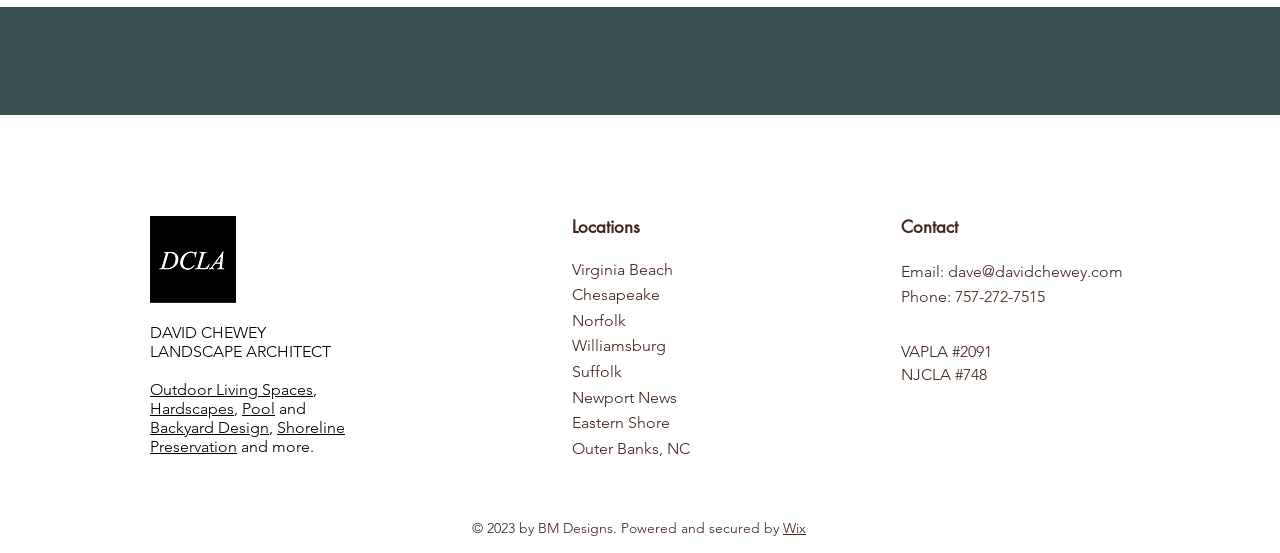Determine the bounding box coordinates for the region that must be clicked to execute the following instruction: "Learn more about Hardscapes".

[0.117, 0.721, 0.183, 0.755]